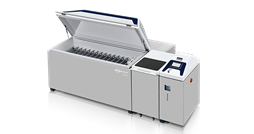Explain the image thoroughly, mentioning every notable detail.

This image showcases an advanced SC/UKWT corrosion test chamber, designed for precise testing of materials under various environmental conditions. The chamber features a sleek, modern design with a hinged top that allows for easy access to the interior, where sample materials can be placed for exposure to controlled corrosive environments. 

On the right, a control panel is visible, equipped with a digital display and various controls that enable users to set parameters for testing, such as temperature and humidity levels. This innovative testing unit is ideal for conducting experiments involving salt spray, condensed water, and other factors that contribute to corrosion, ensuring reliable and accurate measurement results. The design emphasizes durability and functionality, making it a vital tool for businesses and laboratories focused on material durability and performance.